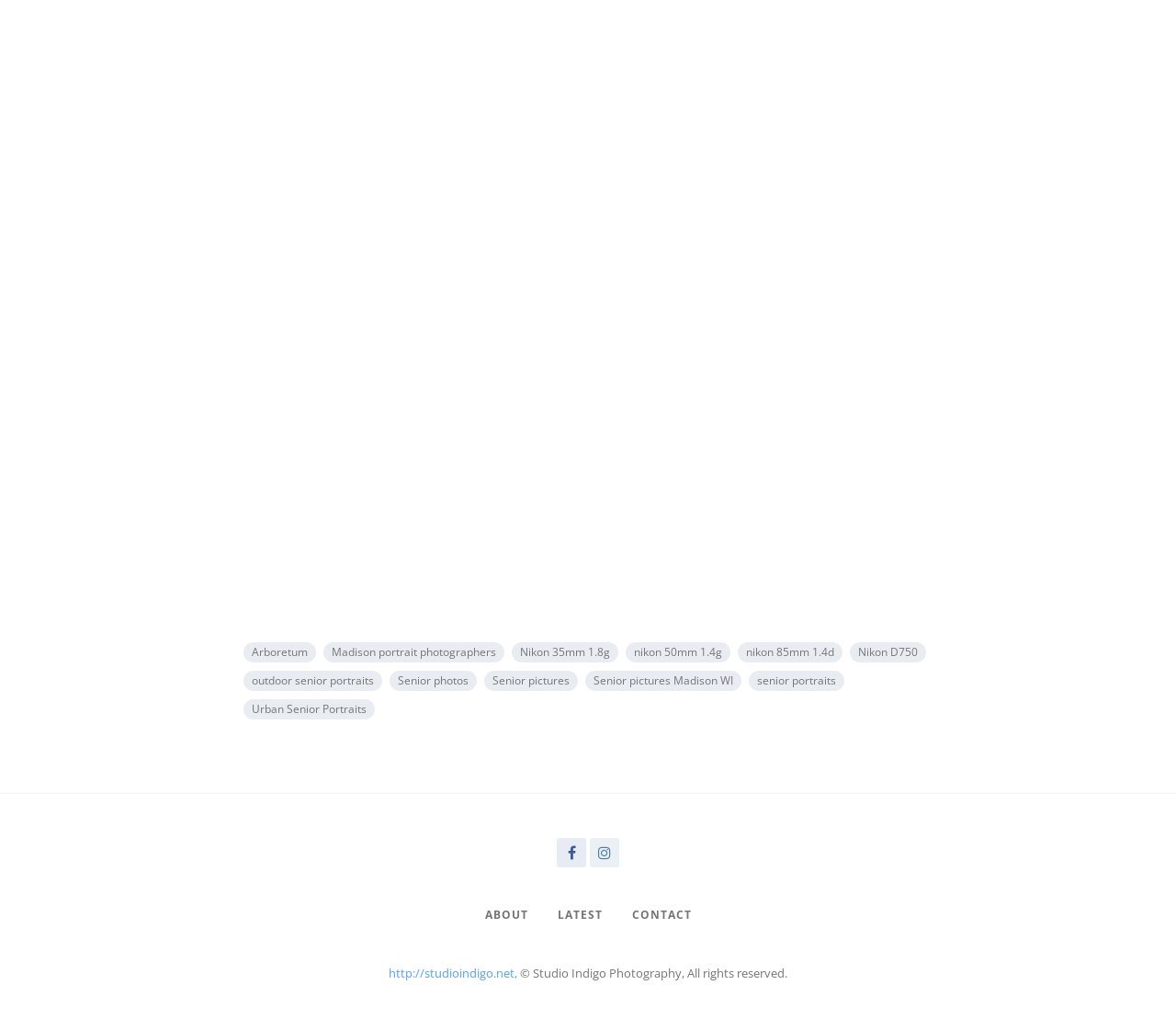What is the location mentioned on this website?
Carefully examine the image and provide a detailed answer to the question.

The link 'Senior pictures Madison WI' suggests that the website is related to Madison, Wisconsin.